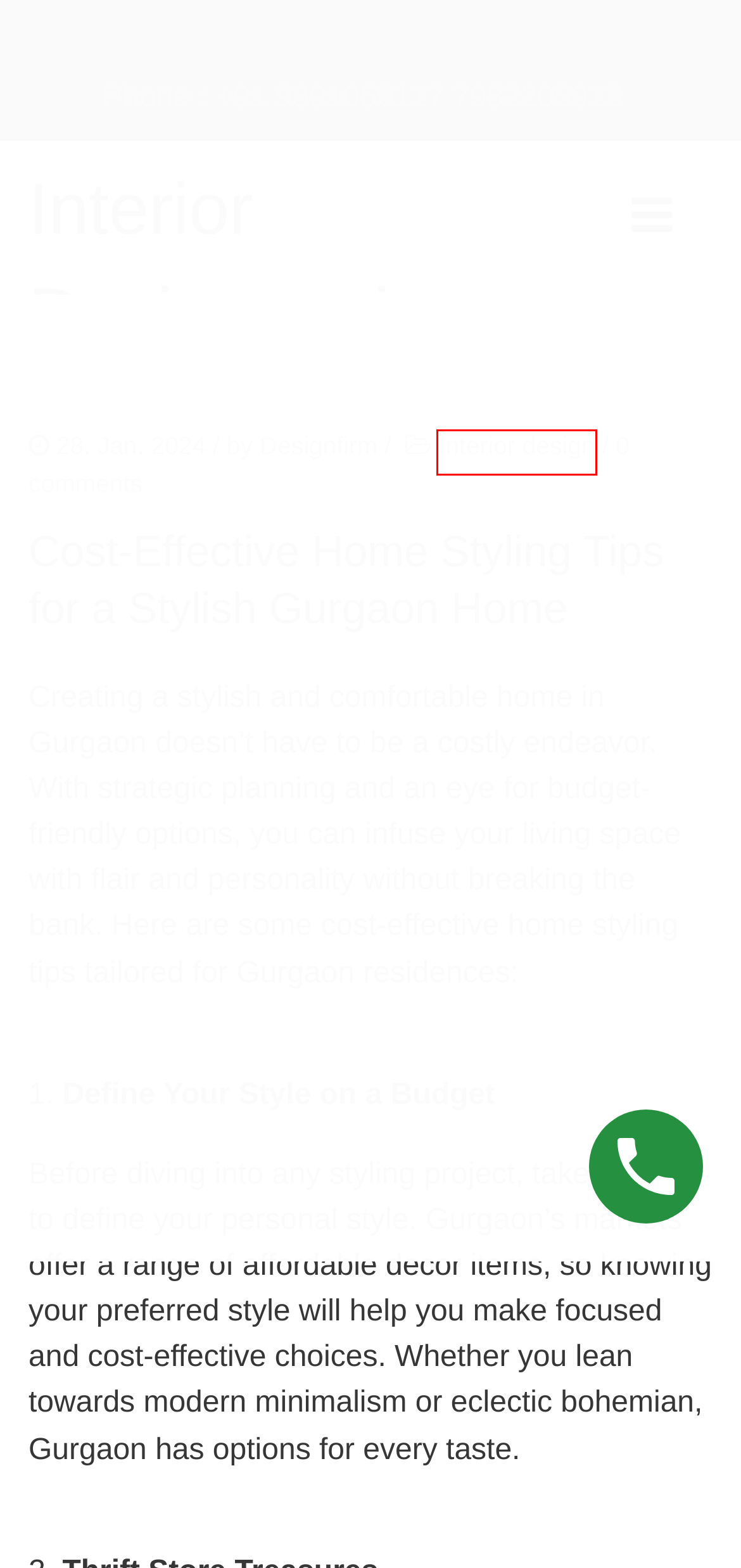You are provided with a screenshot of a webpage that includes a red rectangle bounding box. Please choose the most appropriate webpage description that matches the new webpage after clicking the element within the red bounding box. Here are the candidates:
A. Office Interior Design Archives | Interior Designers in Gurgaon, Noida and Delhi NCR
B. Interior Designers in Gurgaon, Noida and Delhi NCR
C. Designfirm, Author at Interior Designers in Gurgaon, Noida and Delhi NCR
D. Home Decor Archives | Interior Designers in Gurgaon, Noida and Delhi NCR
E. Interior design Archives | Interior Designers in Gurgaon, Noida and Delhi NCR
F. Kitchen Archives | Interior Designers in Gurgaon, Noida and Delhi NCR
G. Storage Solutions Archives | Interior Designers in Gurgaon, Noida and Delhi NCR
H. Interior decorator Archives | Interior Designers in Gurgaon, Noida and Delhi NCR

E